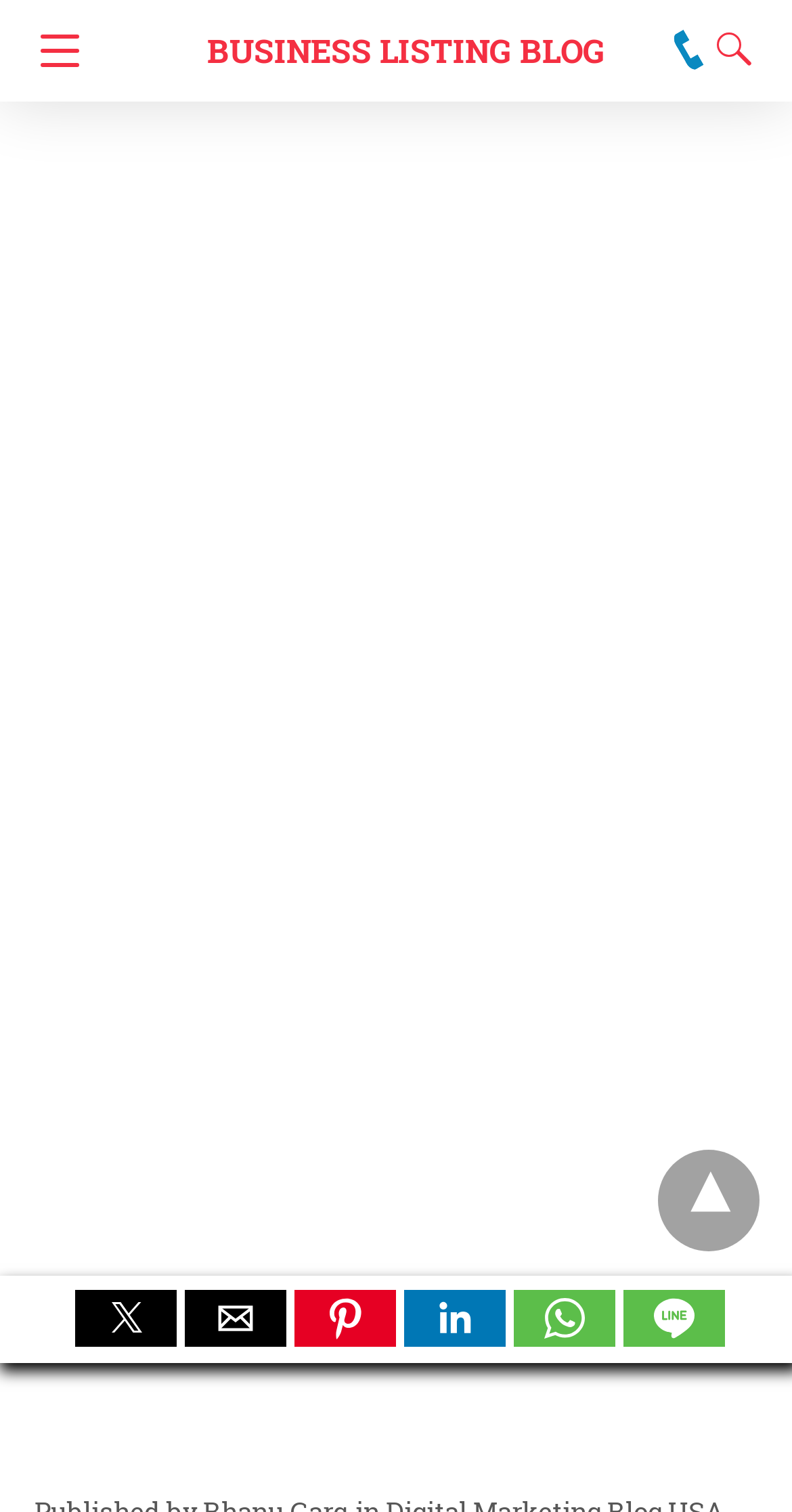Identify the bounding box coordinates for the element you need to click to achieve the following task: "skip to primary content". The coordinates must be four float values ranging from 0 to 1, formatted as [left, top, right, bottom].

None